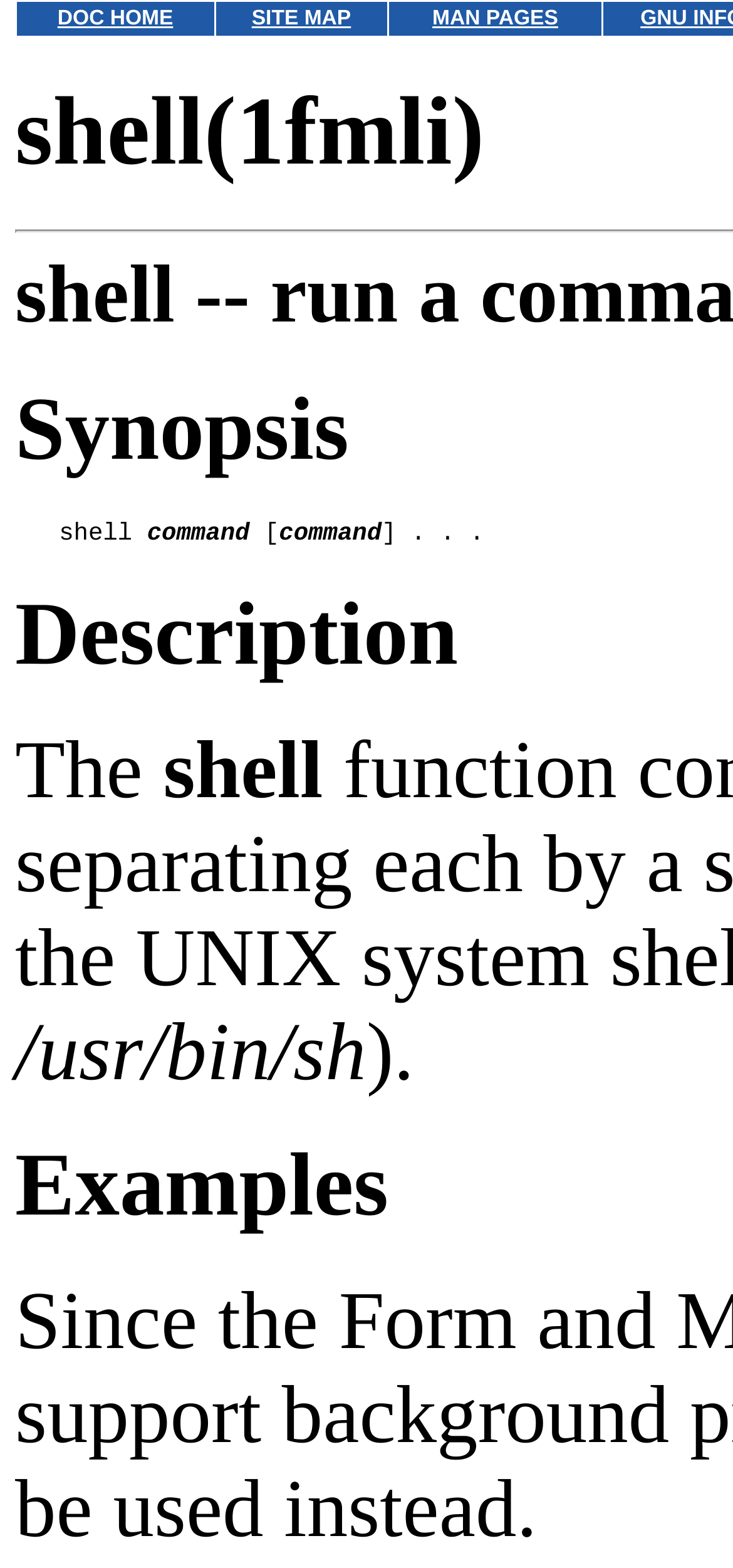Using floating point numbers between 0 and 1, provide the bounding box coordinates in the format (top-left x, top-left y, bottom-right x, bottom-right y). Locate the UI element described here: DOC HOME

[0.078, 0.005, 0.236, 0.019]